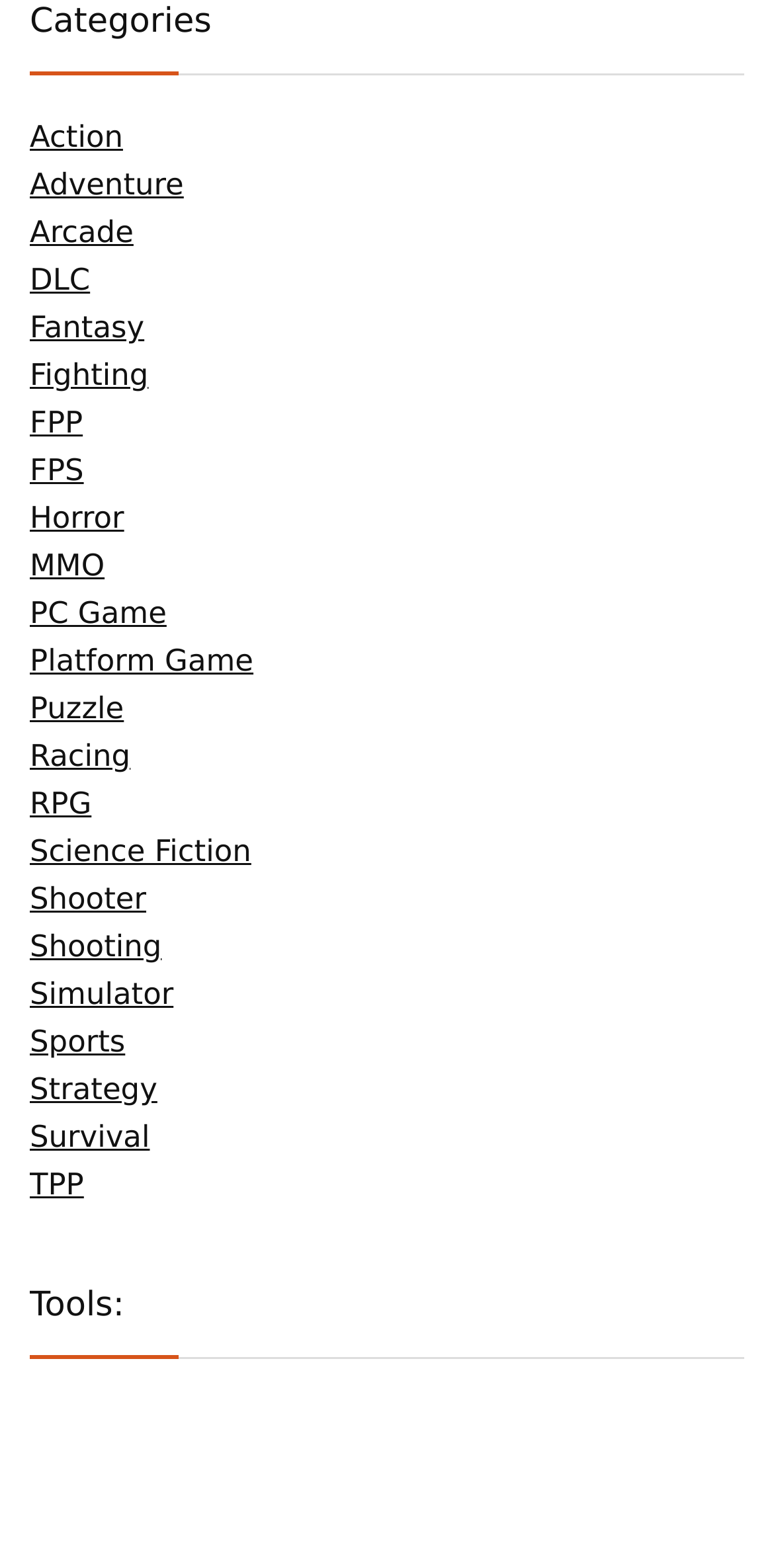Please specify the bounding box coordinates of the clickable region necessary for completing the following instruction: "Download DirectX". The coordinates must consist of four float numbers between 0 and 1, i.e., [left, top, right, bottom].

[0.038, 0.895, 0.962, 0.974]